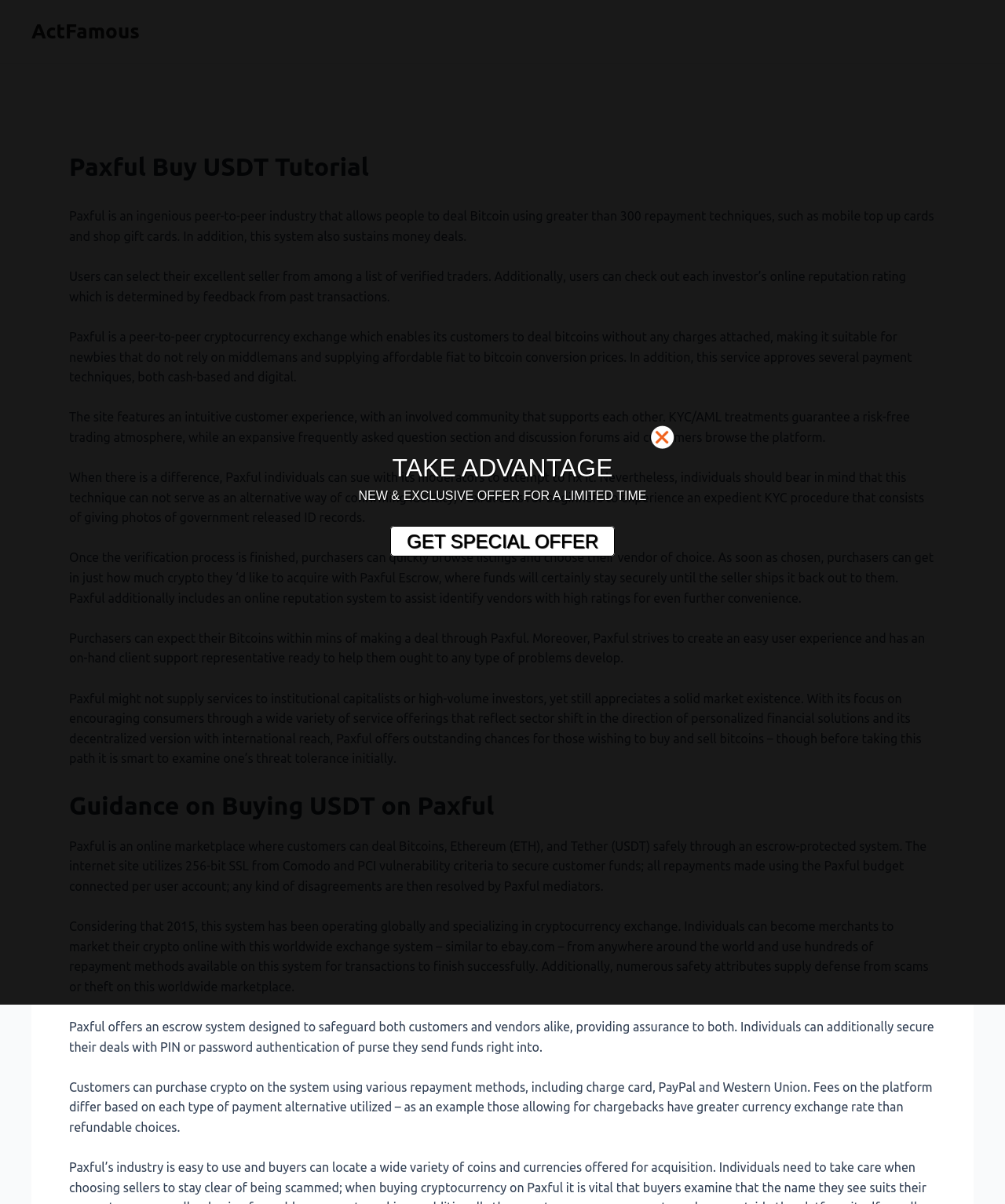Locate the bounding box of the UI element based on this description: "ActFamous". Provide four float numbers between 0 and 1 as [left, top, right, bottom].

[0.031, 0.017, 0.139, 0.035]